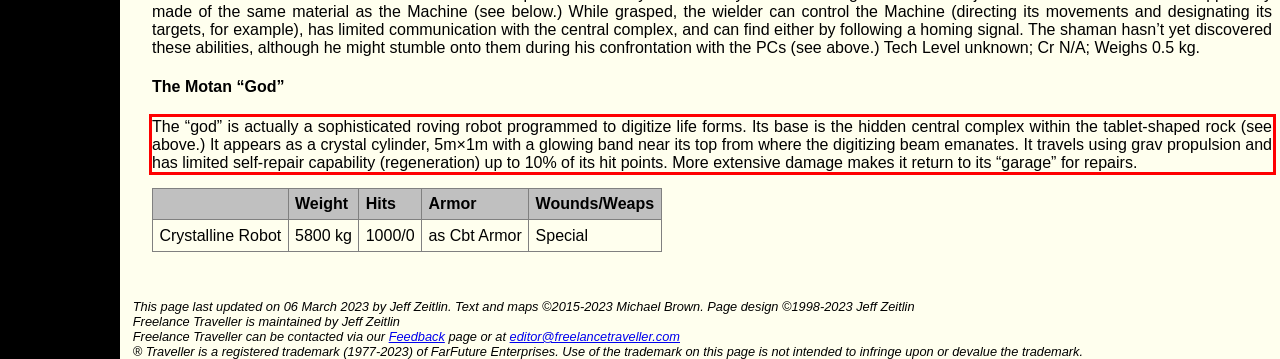You have a screenshot of a webpage with a red bounding box. Identify and extract the text content located inside the red bounding box.

The “god” is actually a sophisticated roving robot programmed to digitize life forms. Its base is the hidden central complex within the tablet-shaped rock (see above.) It appears as a crystal cylinder, 5m×1m with a glowing band near its top from where the digitizing beam emanates. It travels using grav propulsion and has limited self-repair capability (regeneration) up to 10% of its hit points. More extensive damage makes it return to its “garage” for repairs.